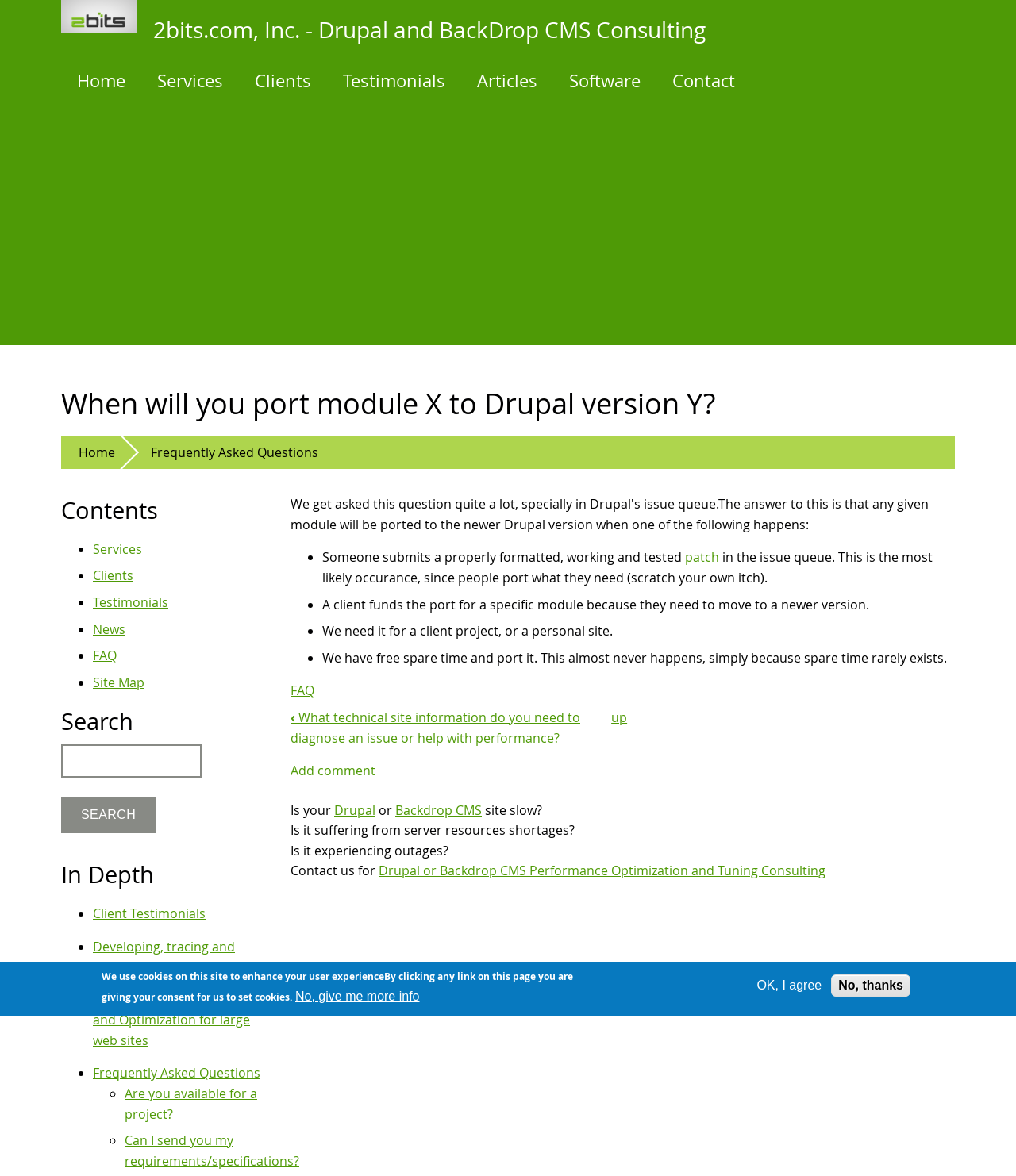Please locate the UI element described by "Developing, tracing and debugging Drupal" and provide its bounding box coordinates.

[0.091, 0.797, 0.231, 0.829]